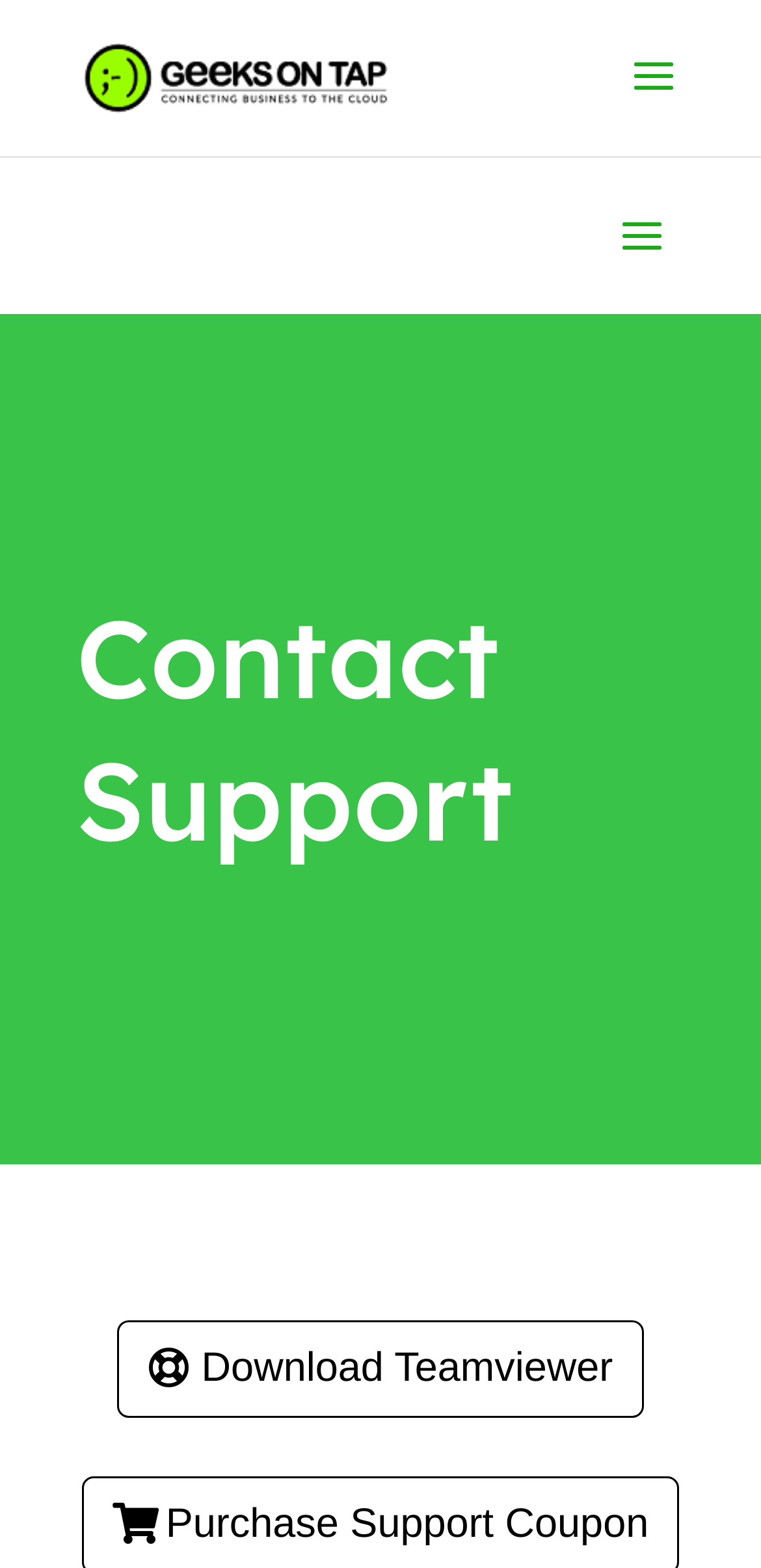Calculate the bounding box coordinates of the UI element given the description: "Business".

None